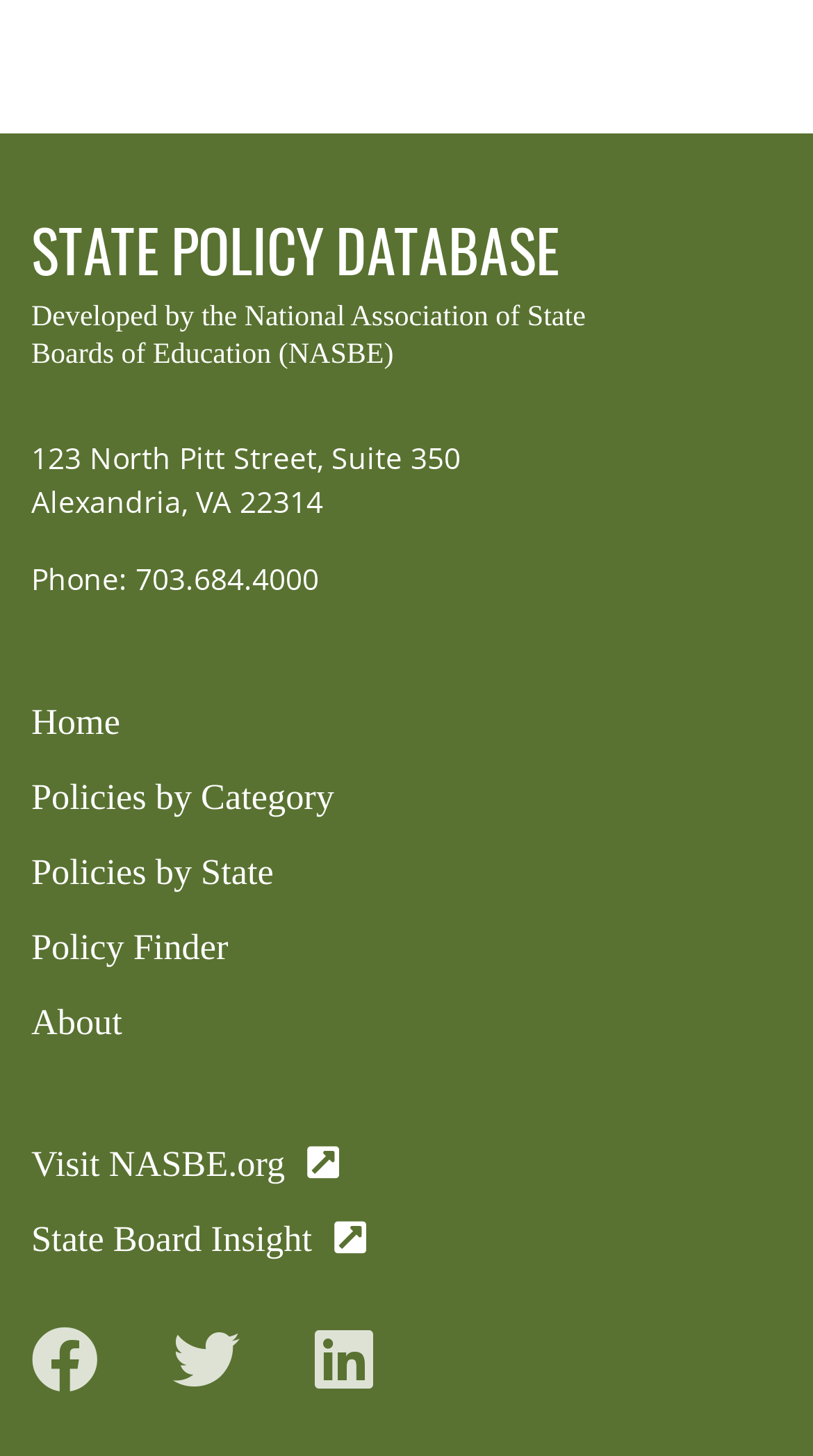Using the details in the image, give a detailed response to the question below:
What is the phone number of the organization?

I found this answer by looking at the StaticText element with ID 269, which says 'Phone: 703.684.4000'. This text is located near the address of the organization, suggesting that it is a contact detail.